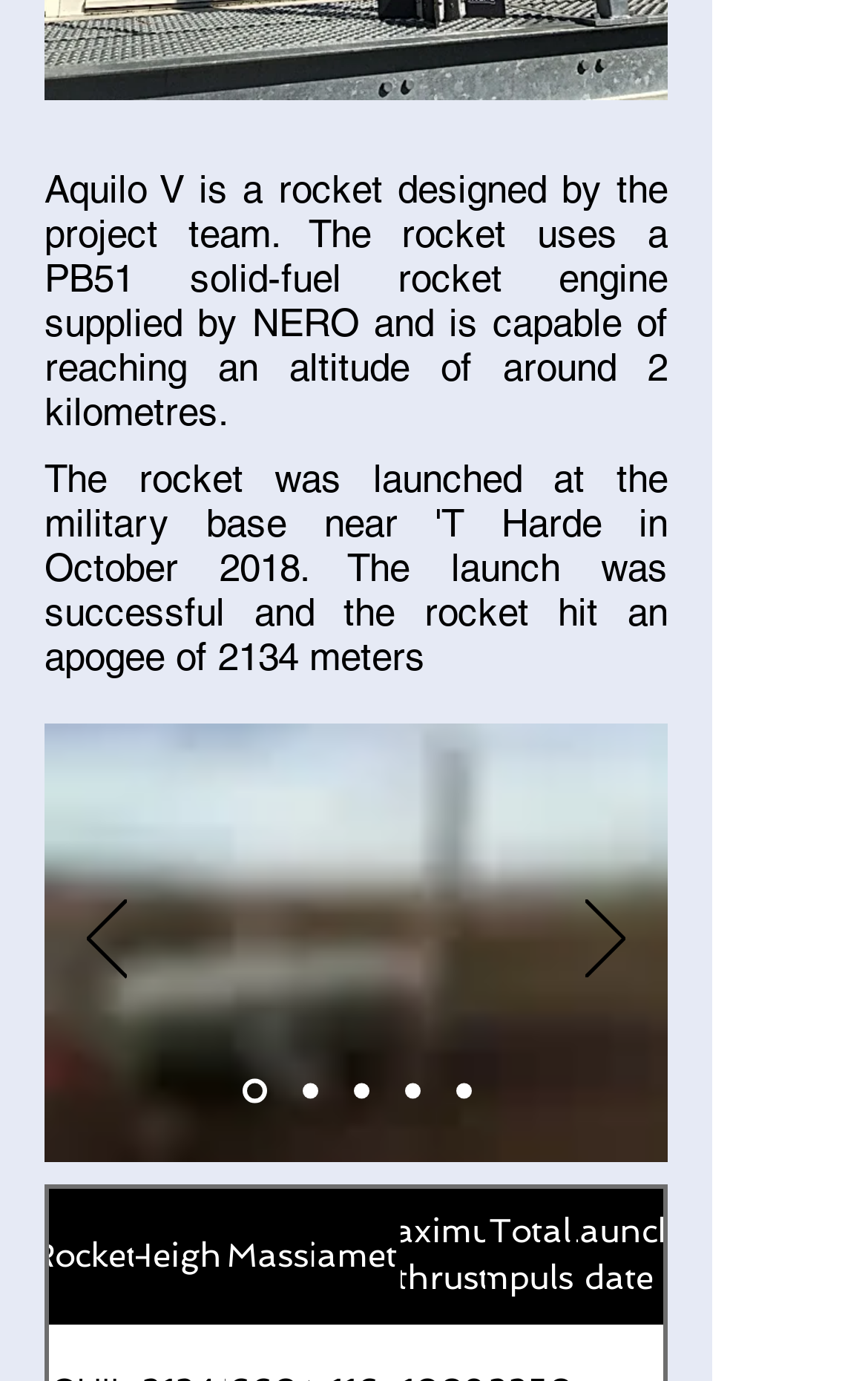Based on what you see in the screenshot, provide a thorough answer to this question: What is the purpose of the buttons in the slideshow?

The buttons labeled as 'Previous' and 'Next' are likely used to navigate through the slides in the slideshow, allowing the user to view different slides.